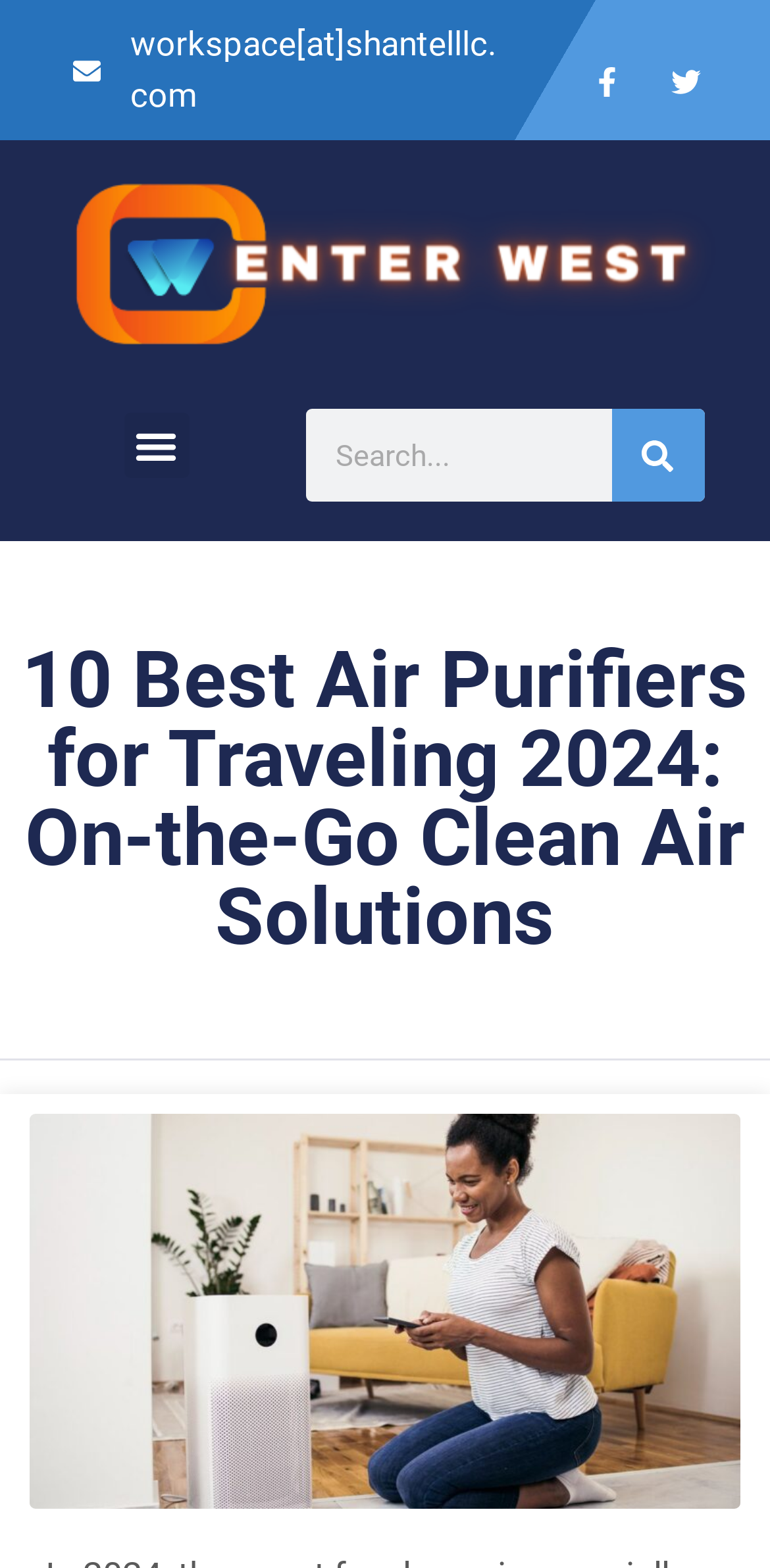Is there a logo on the webpage?
Relying on the image, give a concise answer in one word or a brief phrase.

Yes